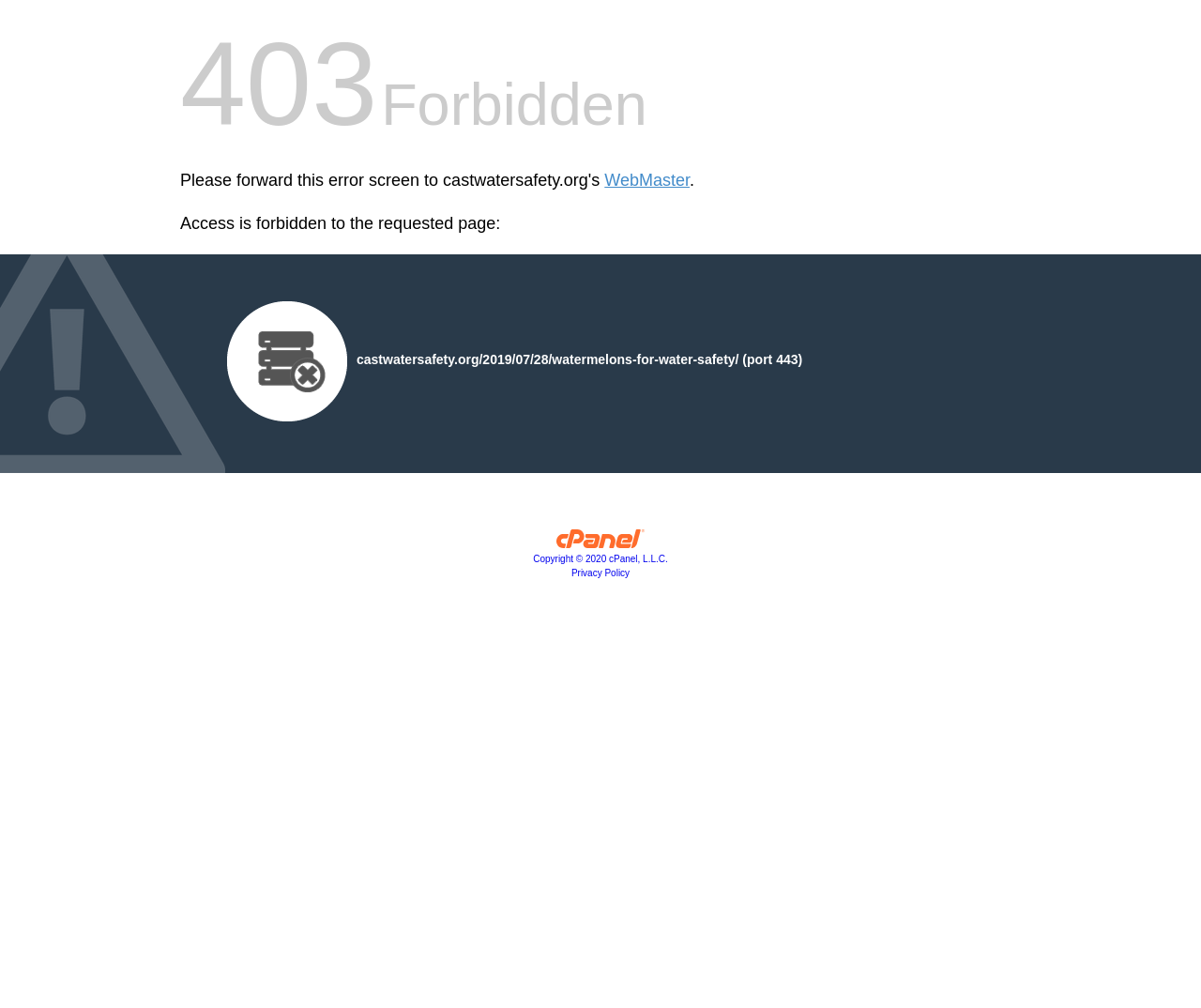Determine the bounding box of the UI component based on this description: "Copyright © 2020 cPanel, L.L.C.". The bounding box coordinates should be four float values between 0 and 1, i.e., [left, top, right, bottom].

[0.444, 0.55, 0.556, 0.56]